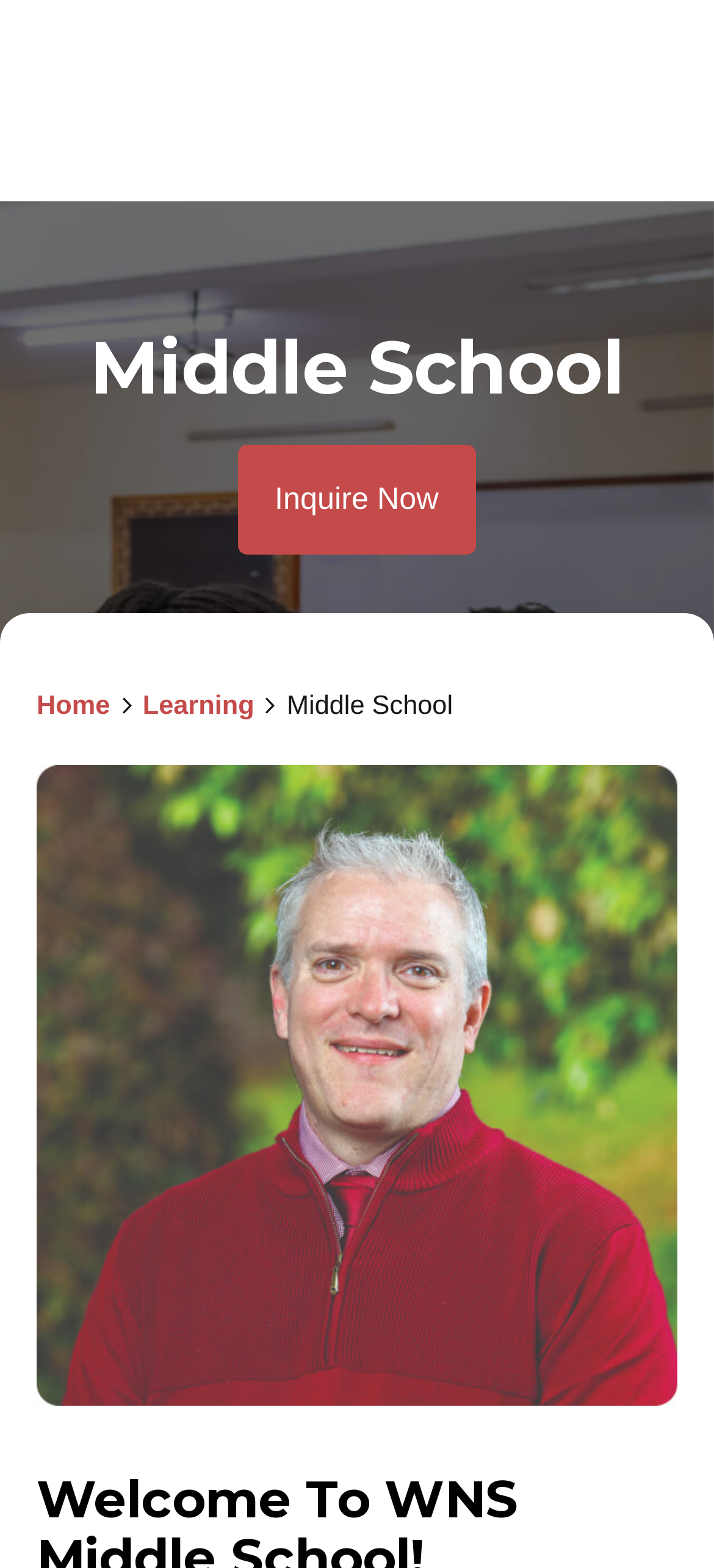Give a succinct answer to this question in a single word or phrase: 
What is the current section of the website?

Middle School